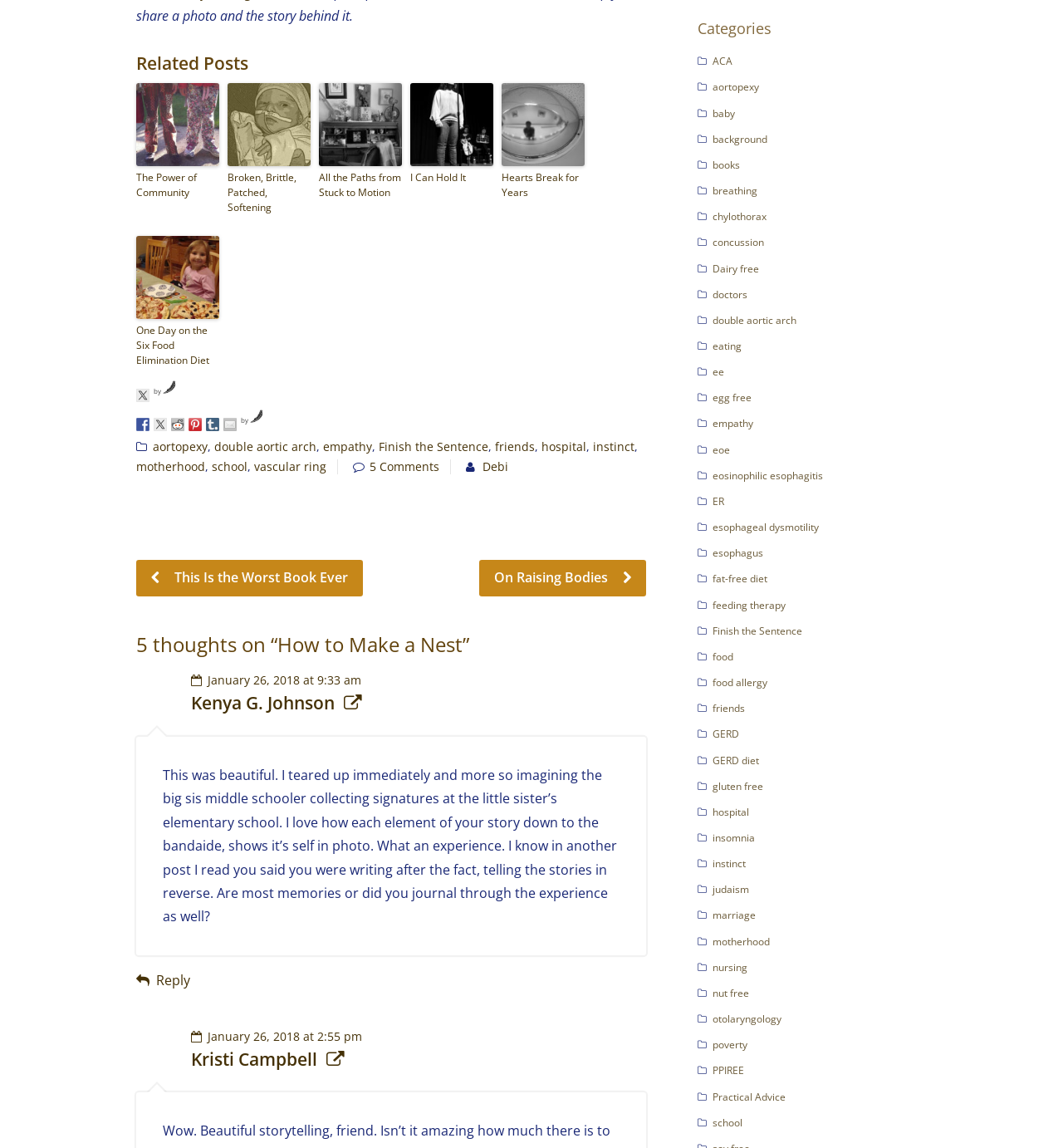Determine the bounding box for the described UI element: "parent_node: The Power of Community".

[0.128, 0.073, 0.206, 0.145]